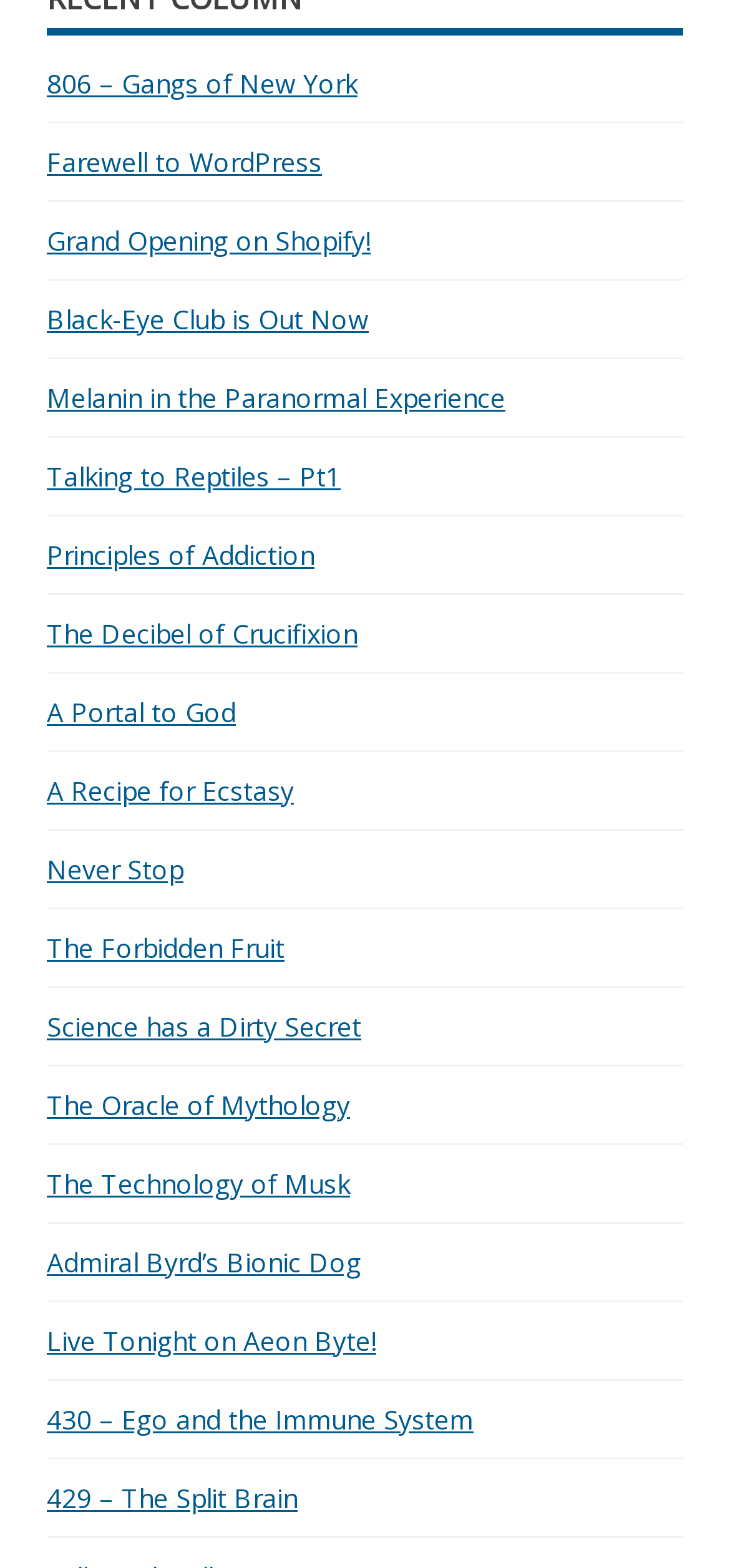Identify the bounding box coordinates of the section that should be clicked to achieve the task described: "check out the post about The Decibel of Crucifixion".

[0.064, 0.392, 0.49, 0.415]